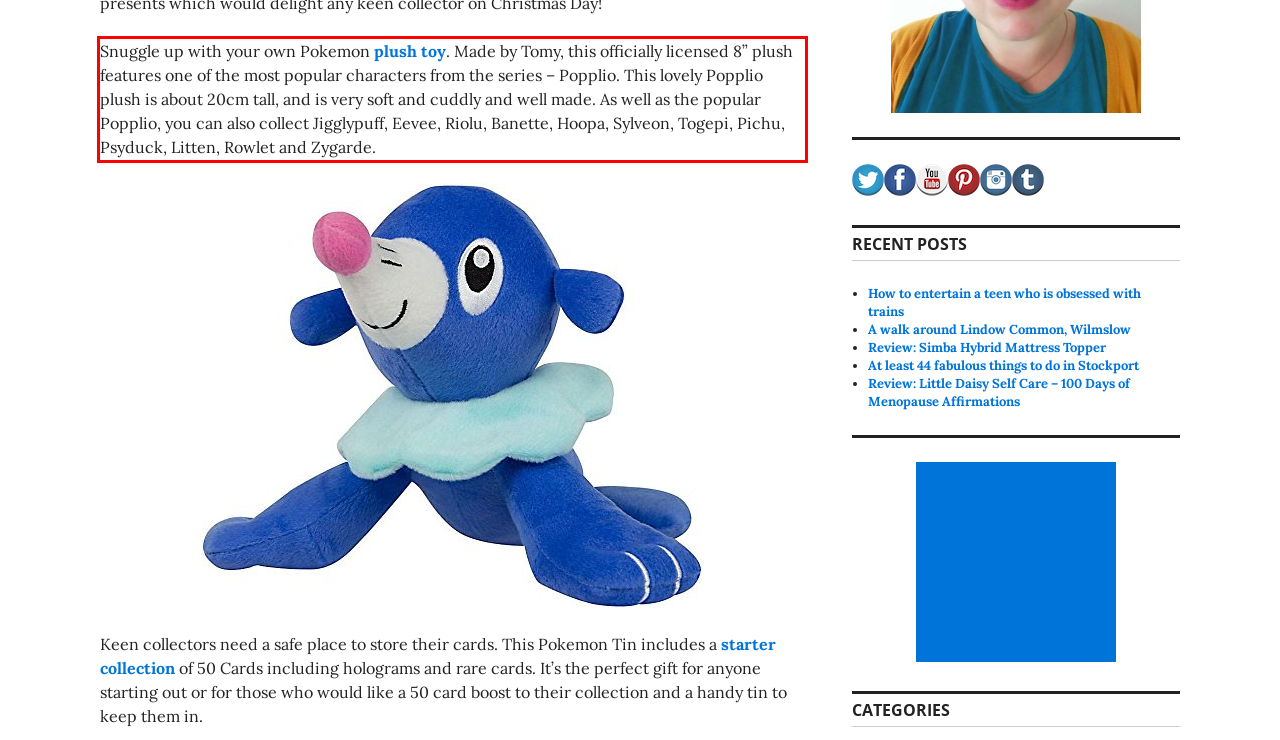In the given screenshot, locate the red bounding box and extract the text content from within it.

Snuggle up with your own Pokemon plush toy. Made by Tomy, this officially licensed 8” plush features one of the most popular characters from the series – Popplio. This lovely Popplio plush is about 20cm tall, and is very soft and cuddly and well made. As well as the popular Popplio, you can also collect Jigglypuff, Eevee, Riolu, Banette, Hoopa, Sylveon, Togepi, Pichu, Psyduck, Litten, Rowlet and Zygarde.